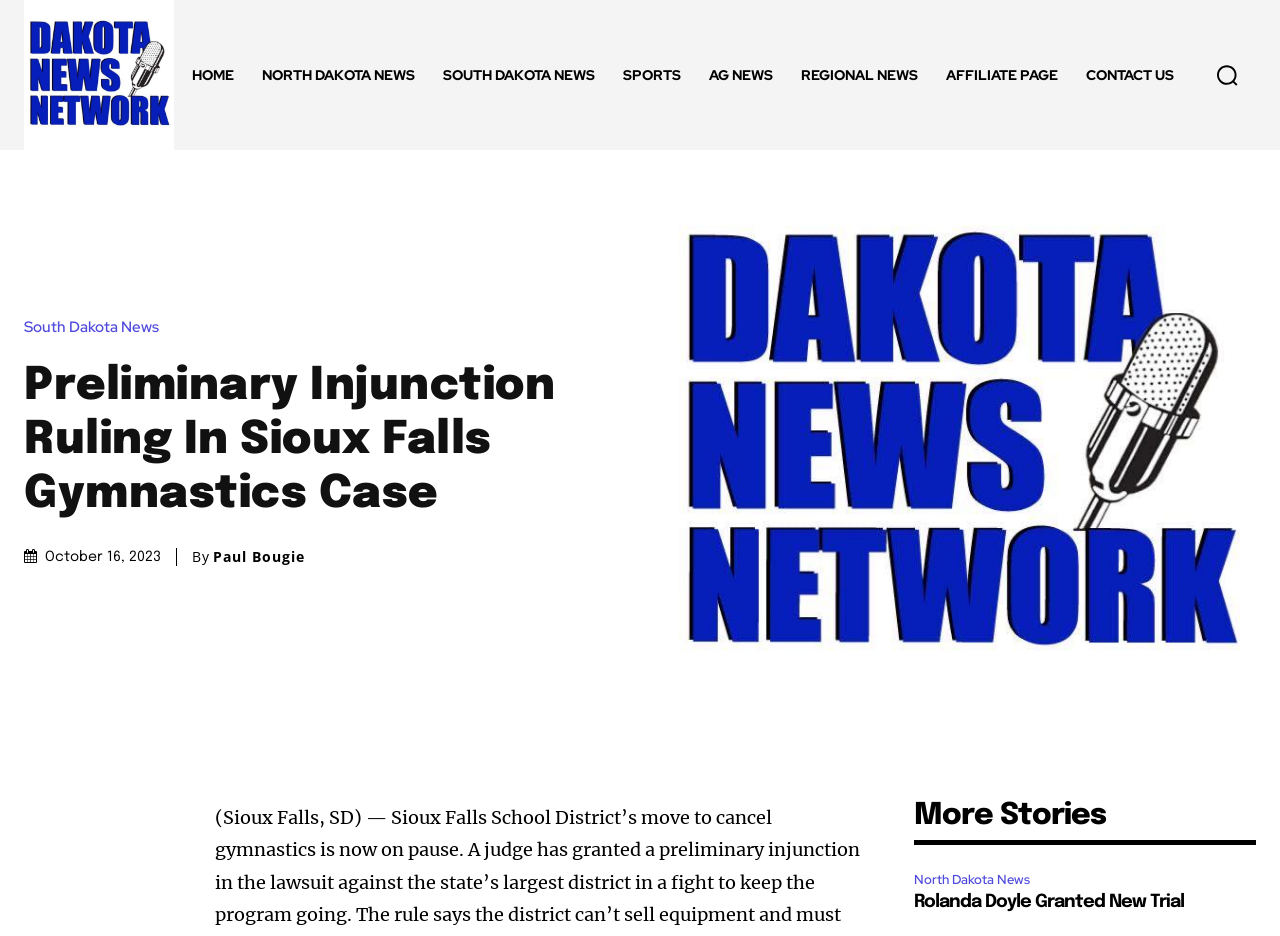Using the provided description Ag News, find the bounding box coordinates for the UI element. Provide the coordinates in (top-left x, top-left y, bottom-right x, bottom-right y) format, ensuring all values are between 0 and 1.

[0.543, 0.037, 0.615, 0.123]